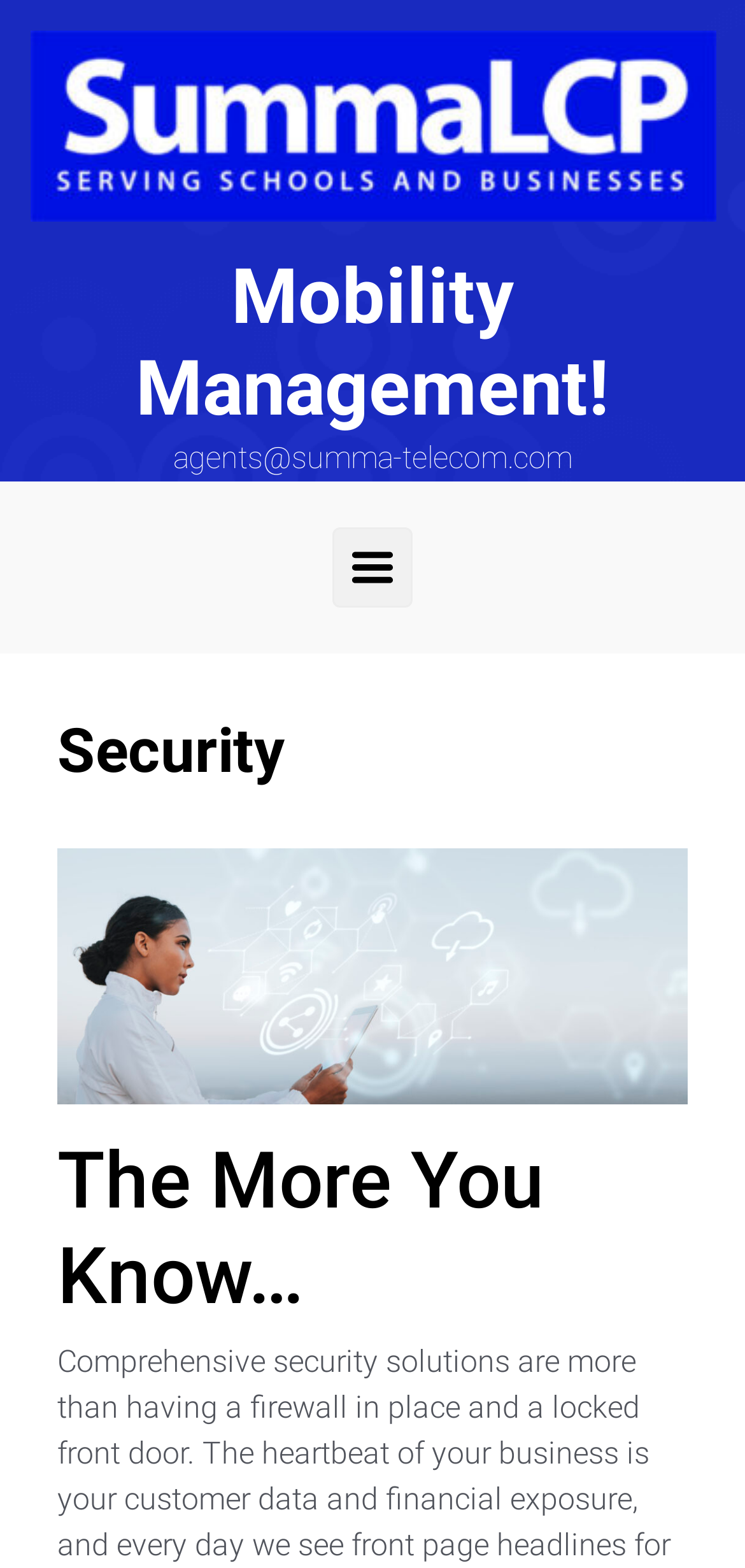Determine the bounding box coordinates for the UI element with the following description: "aria-label="Primary"". The coordinates should be four float numbers between 0 and 1, represented as [left, top, right, bottom].

[0.446, 0.336, 0.554, 0.387]